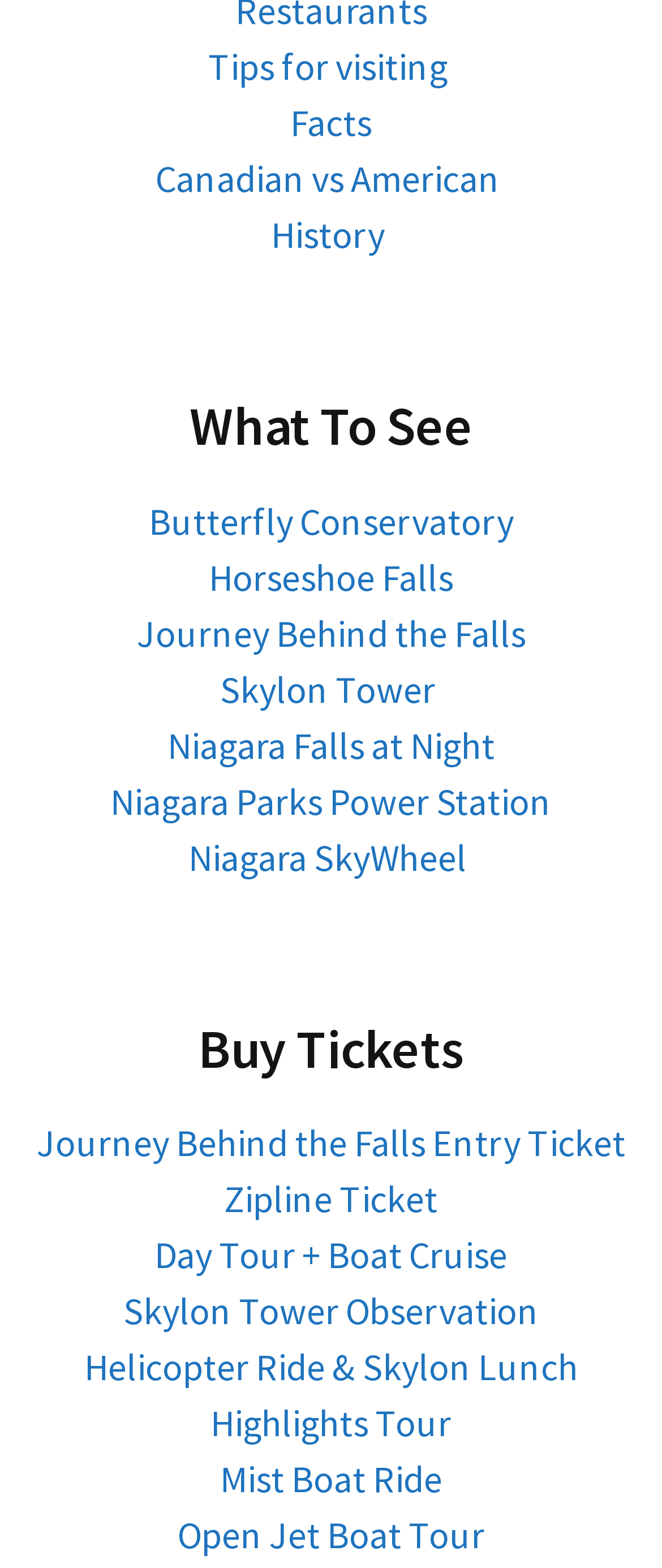Refer to the screenshot and answer the following question in detail:
How many ticket options are available under 'Buy Tickets'?

I located the heading 'Buy Tickets' with ID 612, and then counted the number of link elements under it, which are 7 ticket options.